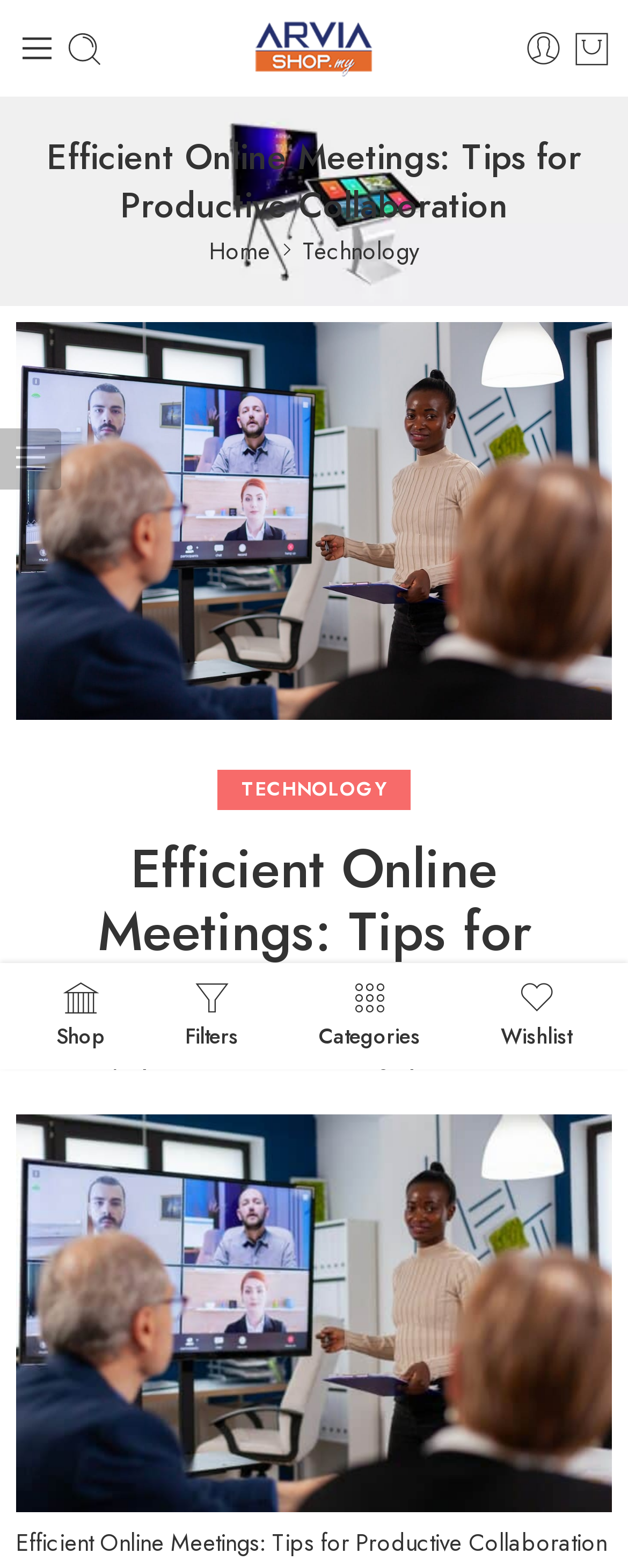Who is the author of the article?
Refer to the image and answer the question using a single word or phrase.

Zyera Admin